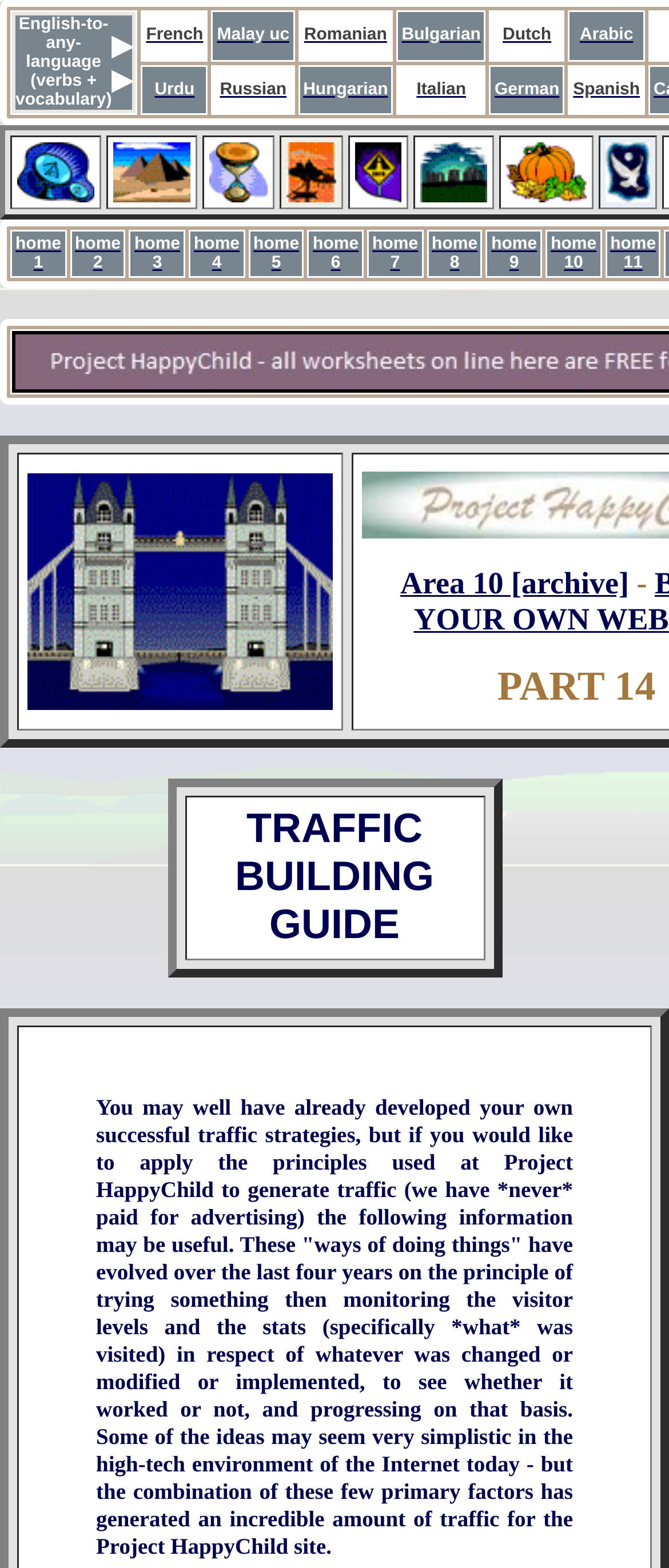Respond to the question below with a single word or phrase:
What is the theme of the 'Schools Interchange'?

Education